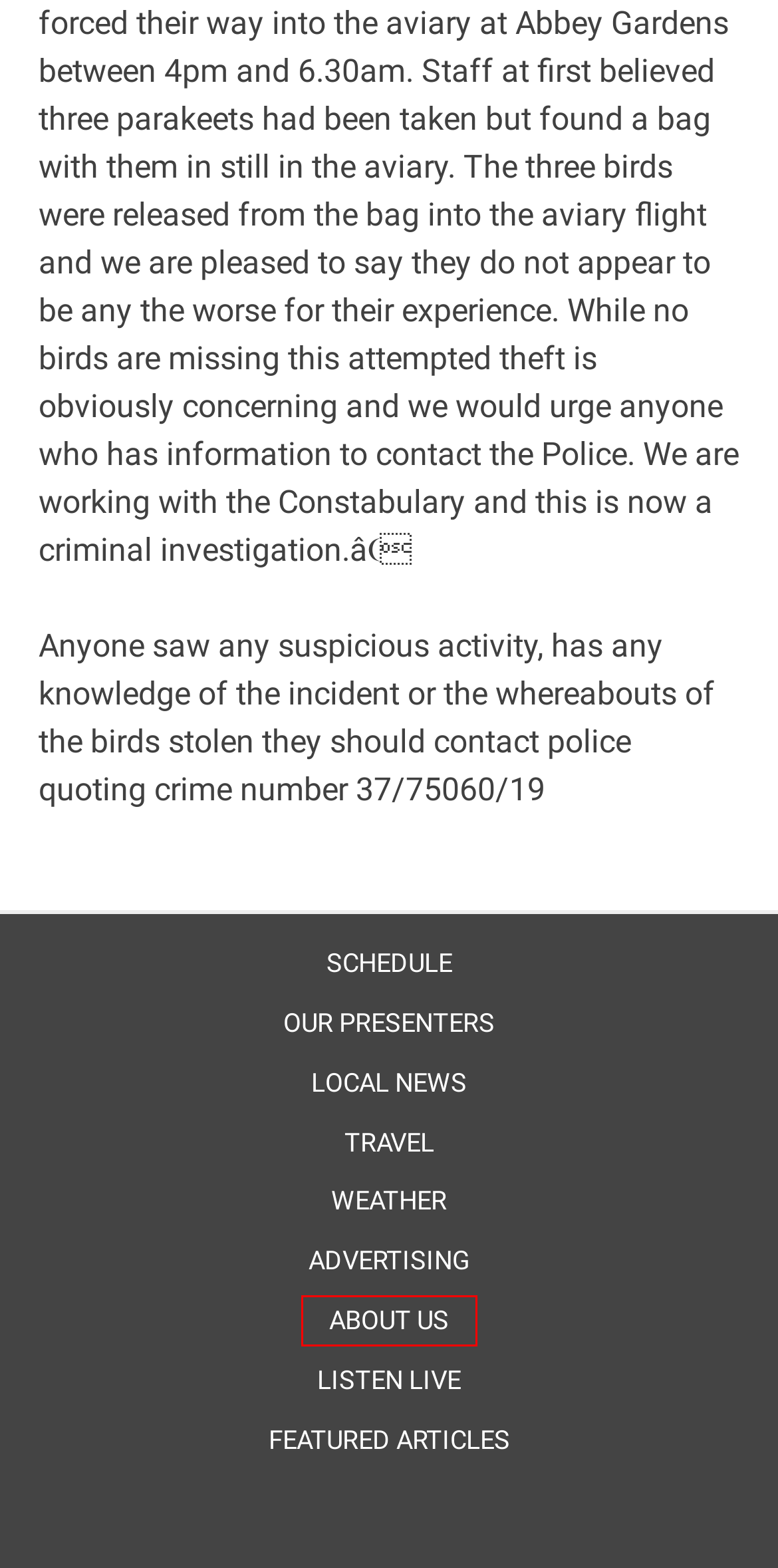Examine the screenshot of the webpage, which includes a red bounding box around an element. Choose the best matching webpage description for the page that will be displayed after clicking the element inside the red bounding box. Here are the candidates:
A. Cookie Policy for RWSfm 103.3 – RWSfm 103.3
B. Travel – RWSfm 103.3
C. Weather – RWSfm 103.3
D. About Us – RWSfm 103.3
E. Featured – RWSfm 103.3
F. RWSfm 103.3 | Live Player
G. Schedule – RWSfm 103.3
H. Advertising – RWSfm 103.3

D